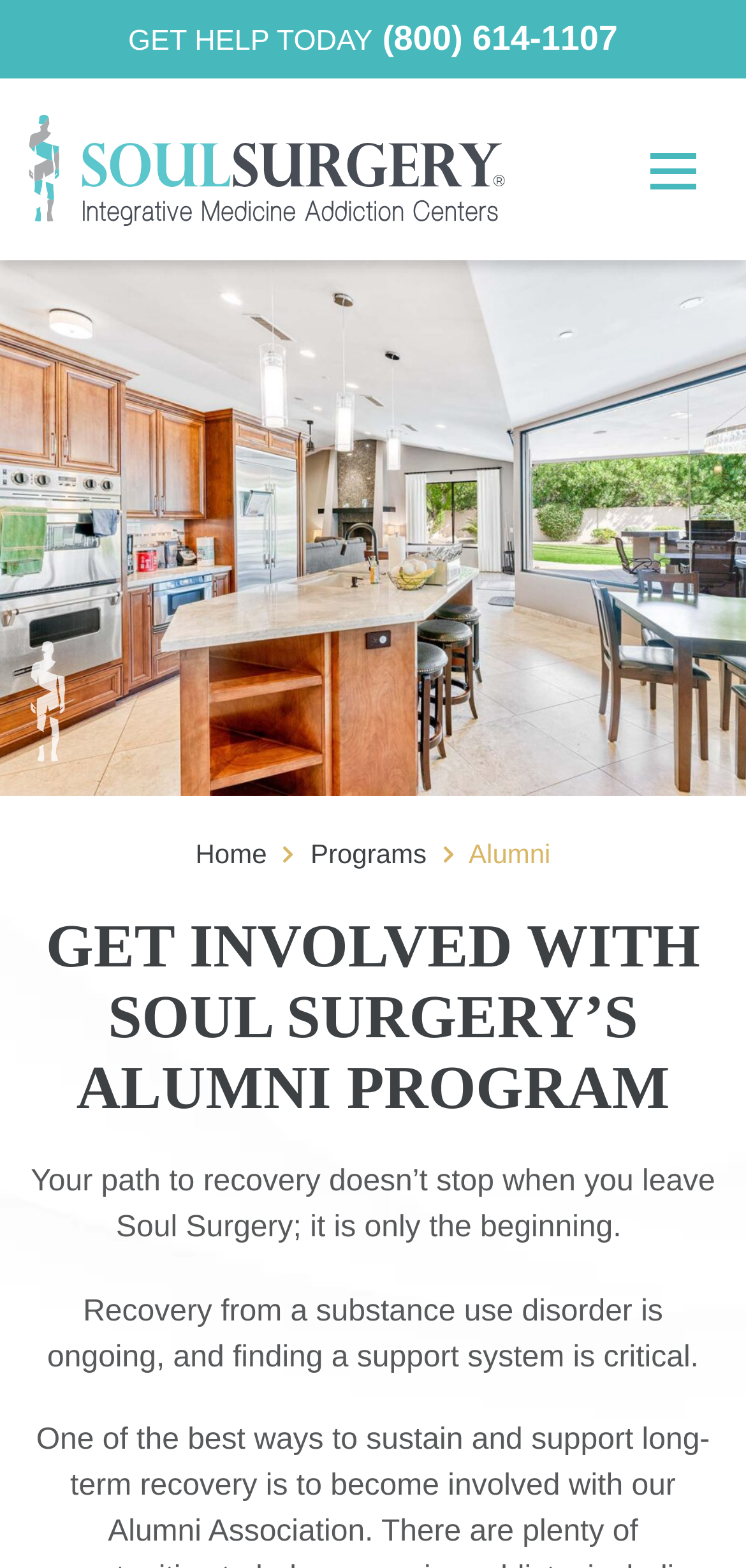Identify the bounding box coordinates for the UI element that matches this description: "Substance Use".

[0.038, 0.137, 0.962, 0.199]